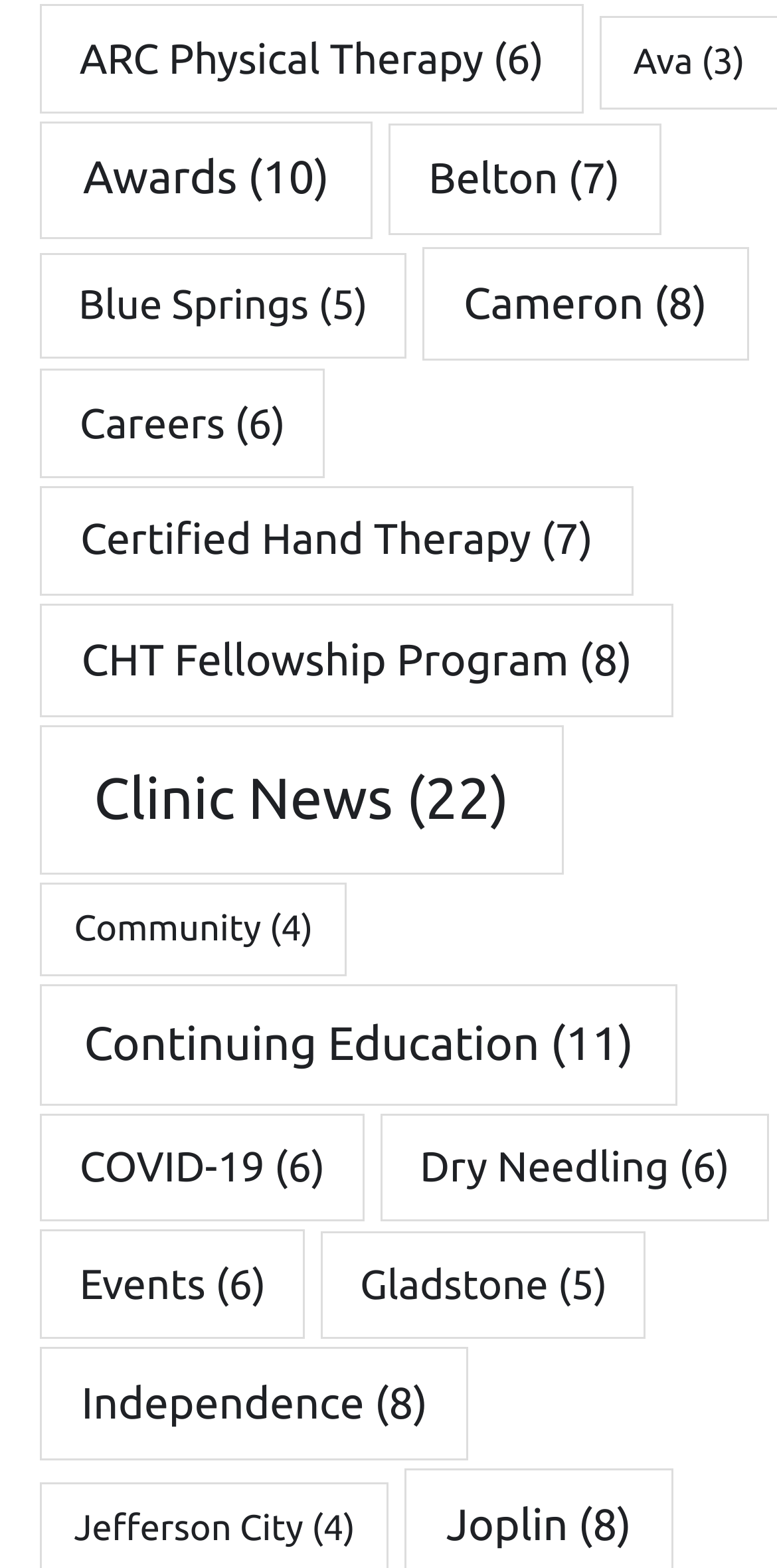Provide the bounding box coordinates of the HTML element described as: "Community (4)". The bounding box coordinates should be four float numbers between 0 and 1, i.e., [left, top, right, bottom].

[0.051, 0.563, 0.447, 0.622]